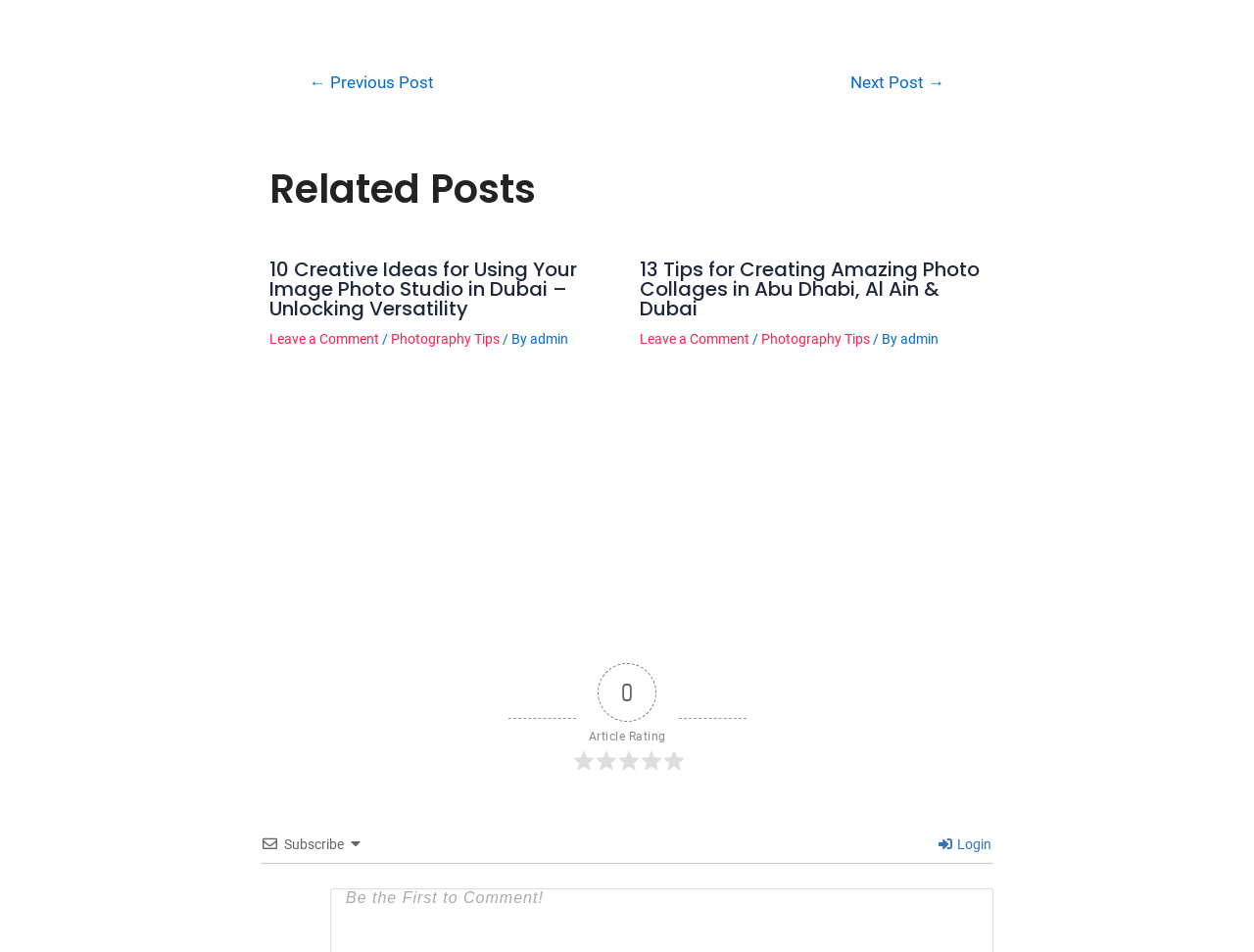Identify the coordinates of the bounding box for the element described below: "Photography Tips". Return the coordinates as four float numbers between 0 and 1: [left, top, right, bottom].

[0.607, 0.347, 0.693, 0.364]